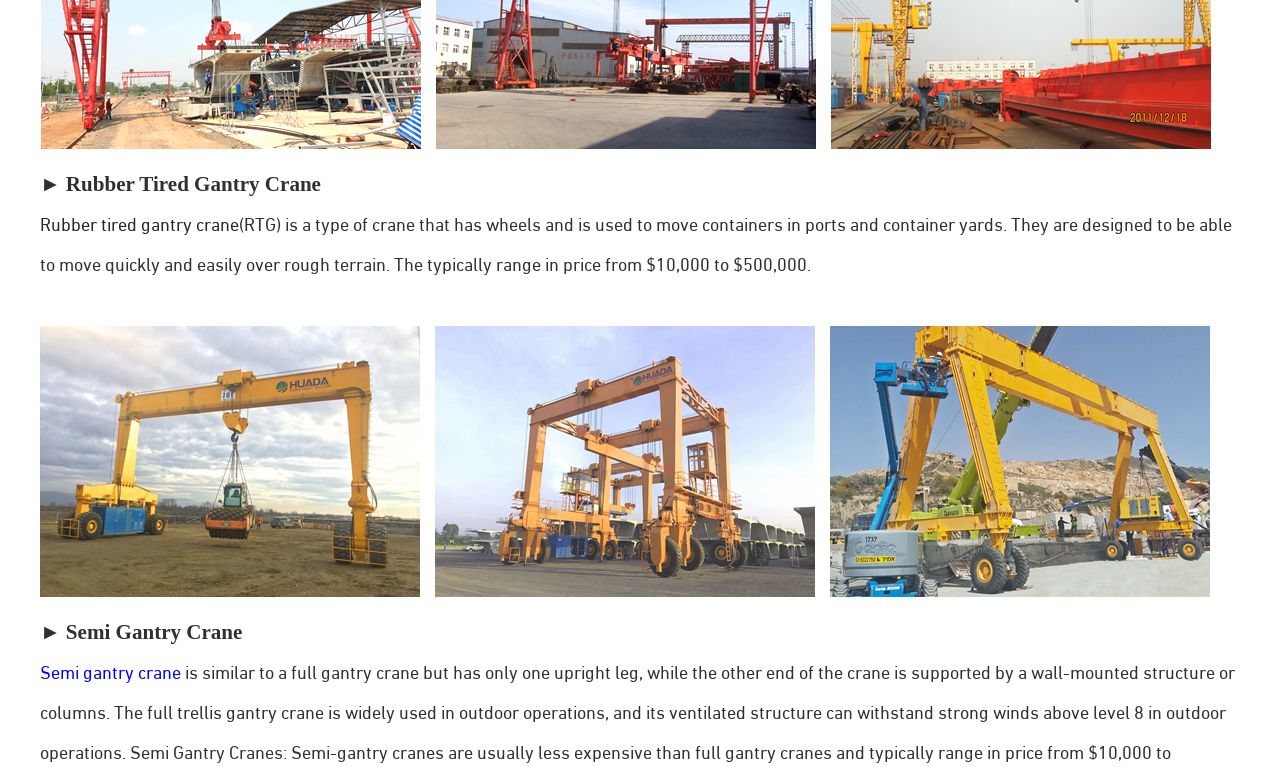What is the environment in which full trellis gantry cranes are widely used?
Using the visual information from the image, give a one-word or short-phrase answer.

Outdoor operations